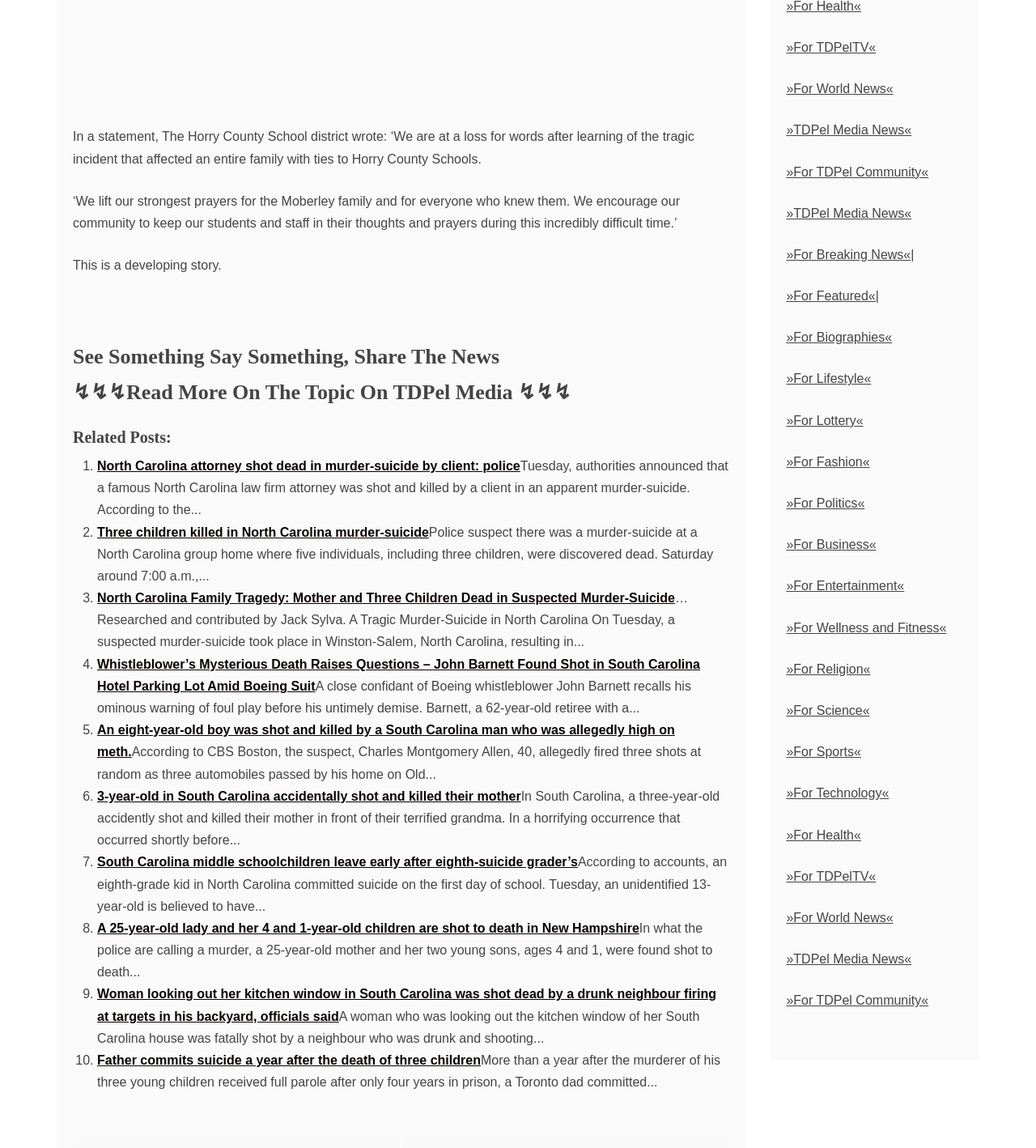Determine the bounding box coordinates for the area that needs to be clicked to fulfill this task: "go to home page". The coordinates must be given as four float numbers between 0 and 1, i.e., [left, top, right, bottom].

None